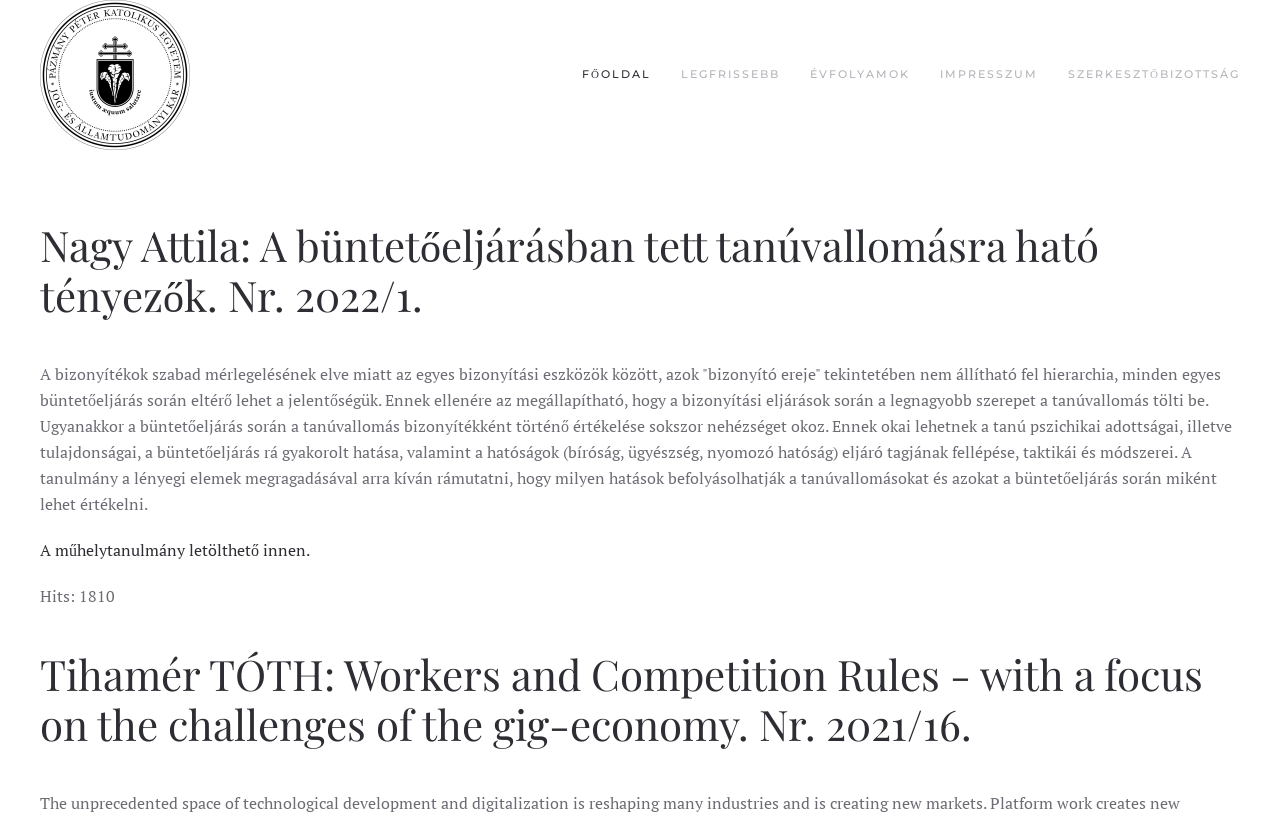Locate the bounding box coordinates of the element I should click to achieve the following instruction: "Read the study 'Tihamér TÓTH: Workers and Competition Rules - with a focus on the challenges of the gig-economy. Nr. 2021/16.'".

[0.031, 0.787, 0.94, 0.916]